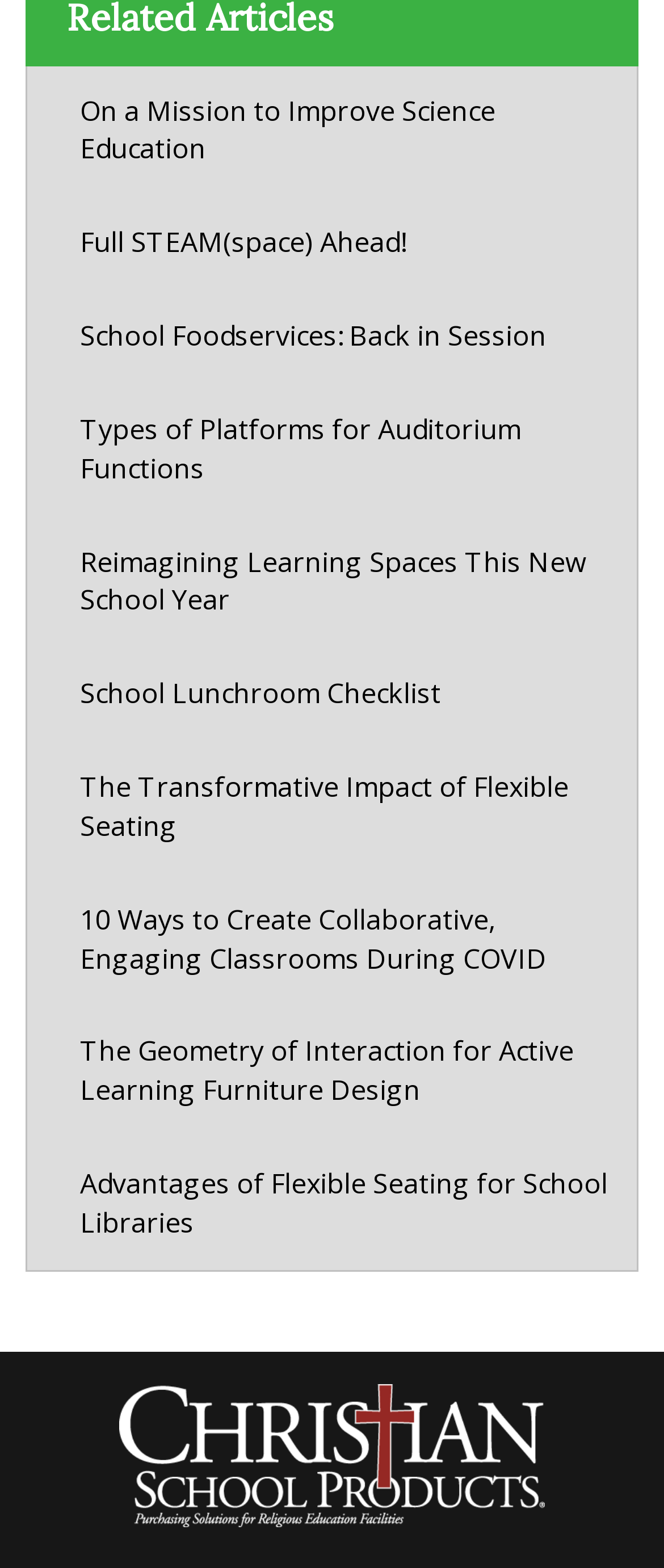How many links are on the webpage? Using the information from the screenshot, answer with a single word or phrase.

14